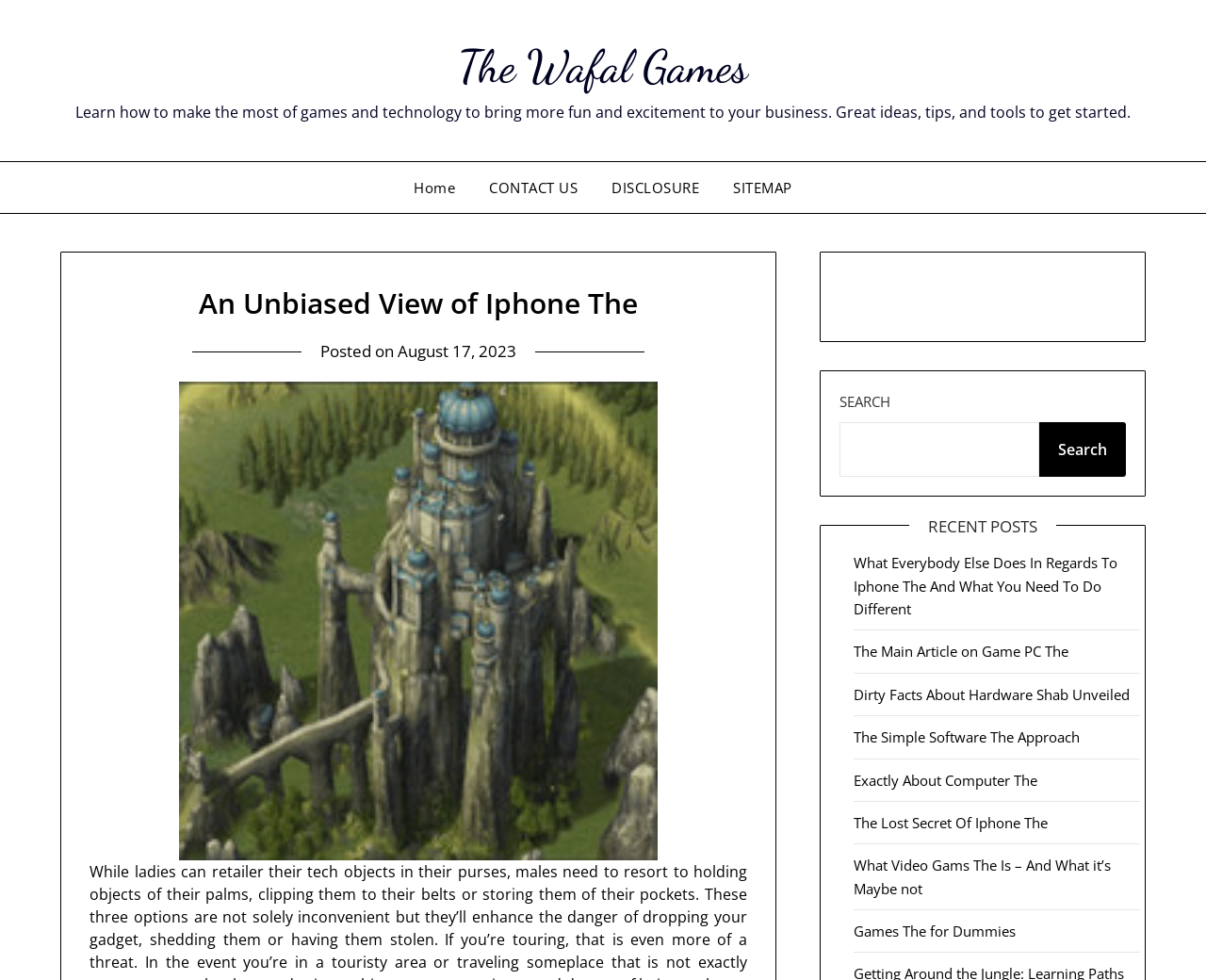Determine the main headline of the webpage and provide its text.

An Unbiased View of Iphone The